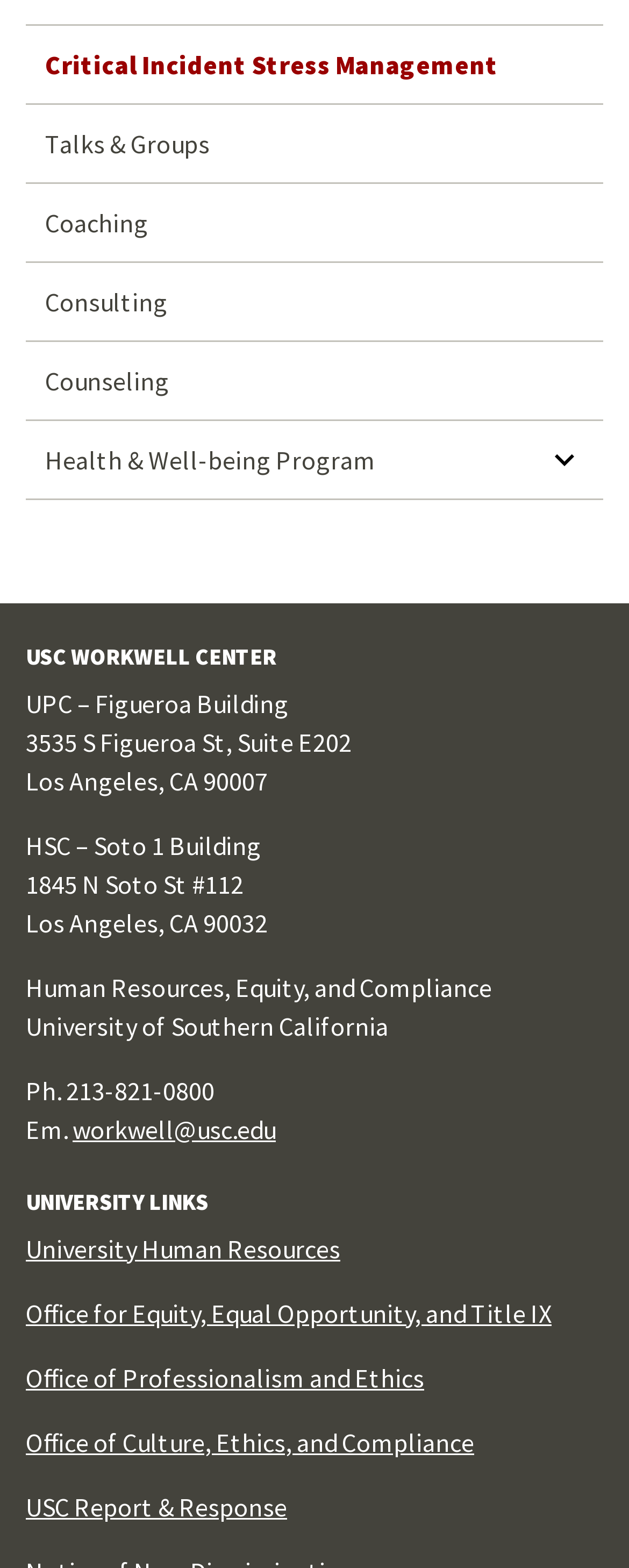Can you identify the bounding box coordinates of the clickable region needed to carry out this instruction: 'Learn about Health & Well-being Program'? The coordinates should be four float numbers within the range of 0 to 1, stated as [left, top, right, bottom].

[0.041, 0.268, 0.959, 0.318]